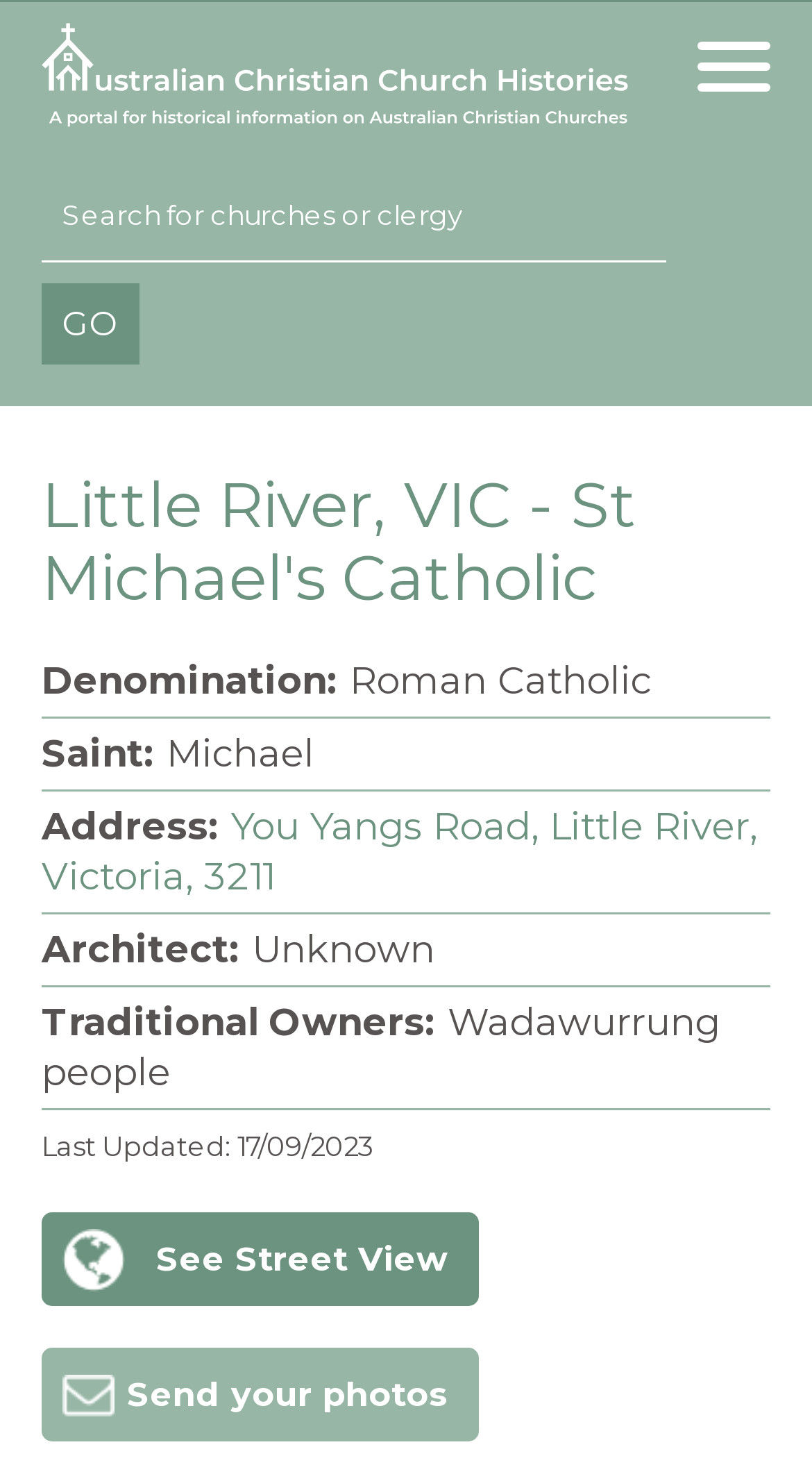Give the bounding box coordinates for the element described by: "Send your photos".

[0.051, 0.91, 0.59, 0.973]